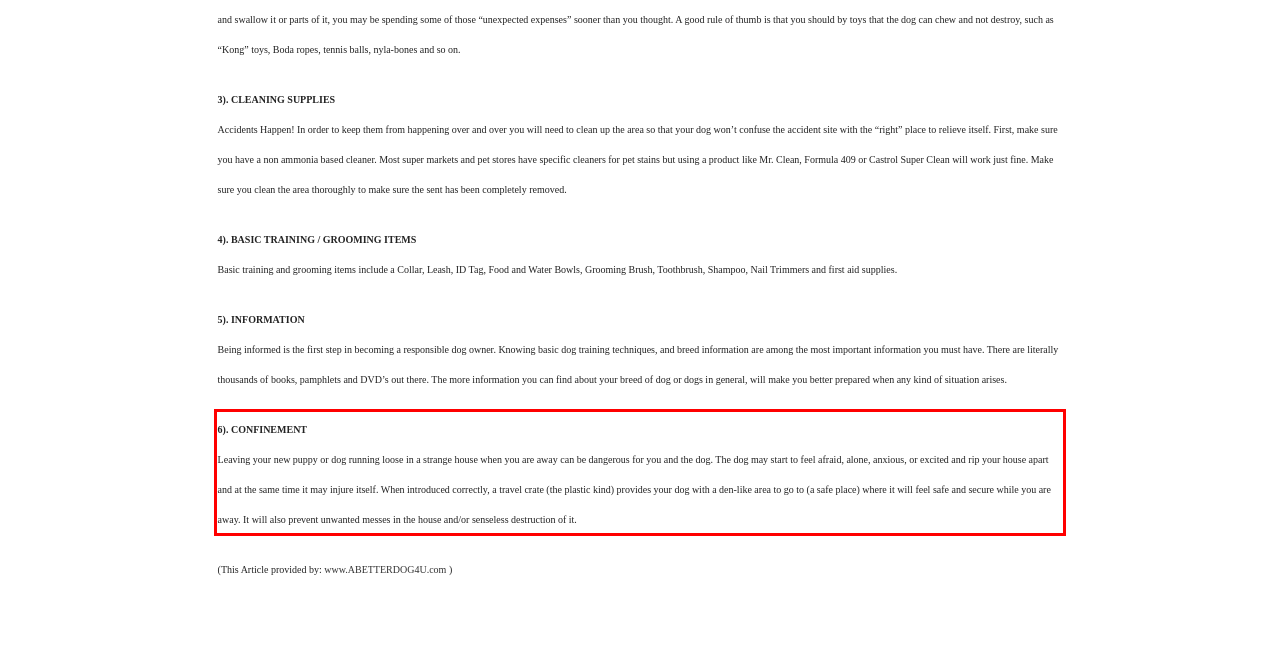You are looking at a screenshot of a webpage with a red rectangle bounding box. Use OCR to identify and extract the text content found inside this red bounding box.

6). CONFINEMENT Leaving your new puppy or dog running loose in a strange house when you are away can be dangerous for you and the dog. The dog may start to feel afraid, alone, anxious, or excited and rip your house apart and at the same time it may injure itself. When introduced correctly, a travel crate (the plastic kind) provides your dog with a den-like area to go to (a safe place) where it will feel safe and secure while you are away. It will also prevent unwanted messes in the house and/or senseless destruction of it.